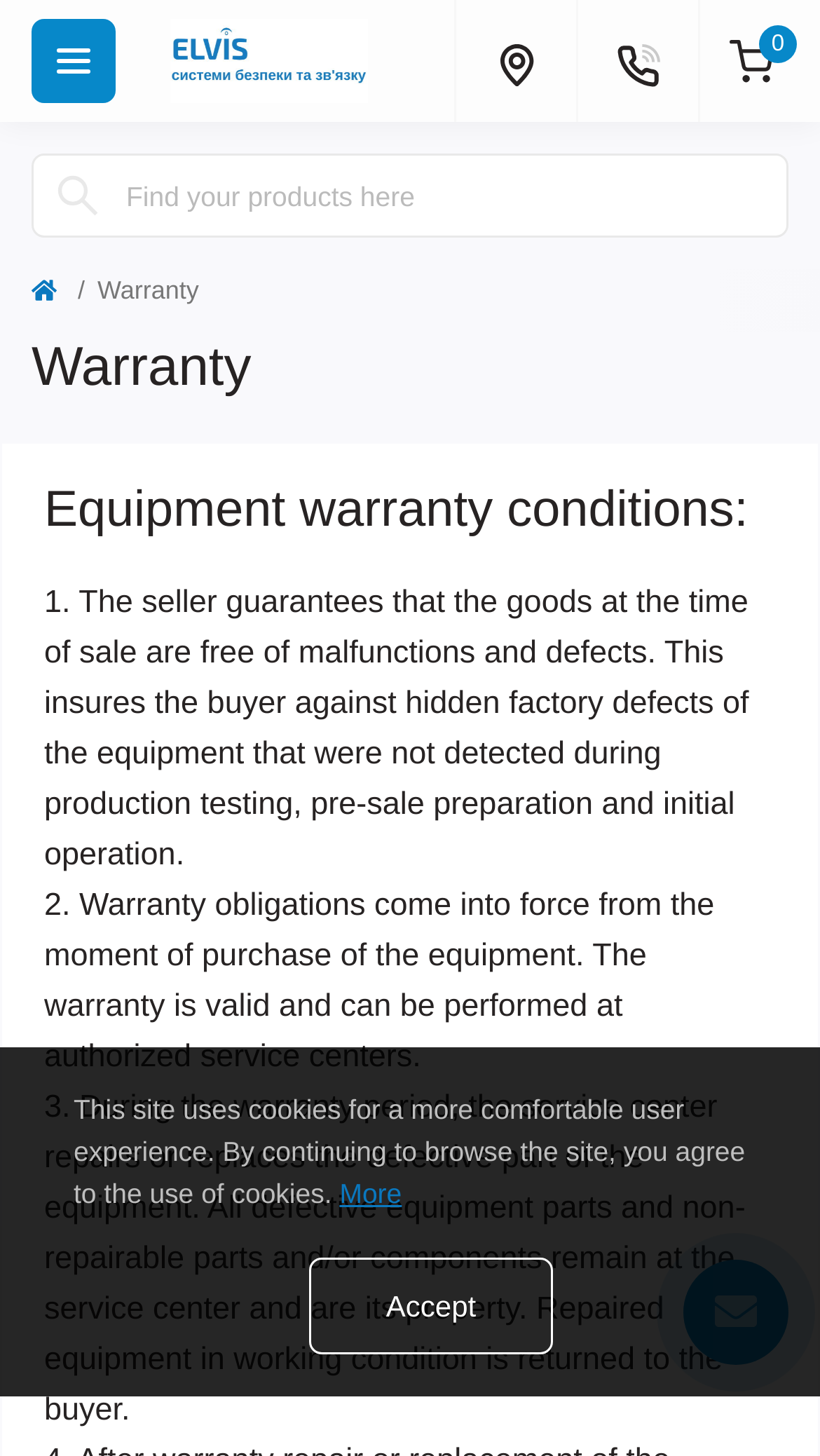Provide a brief response to the question using a single word or phrase: 
What is the name of the store?

ELVIS